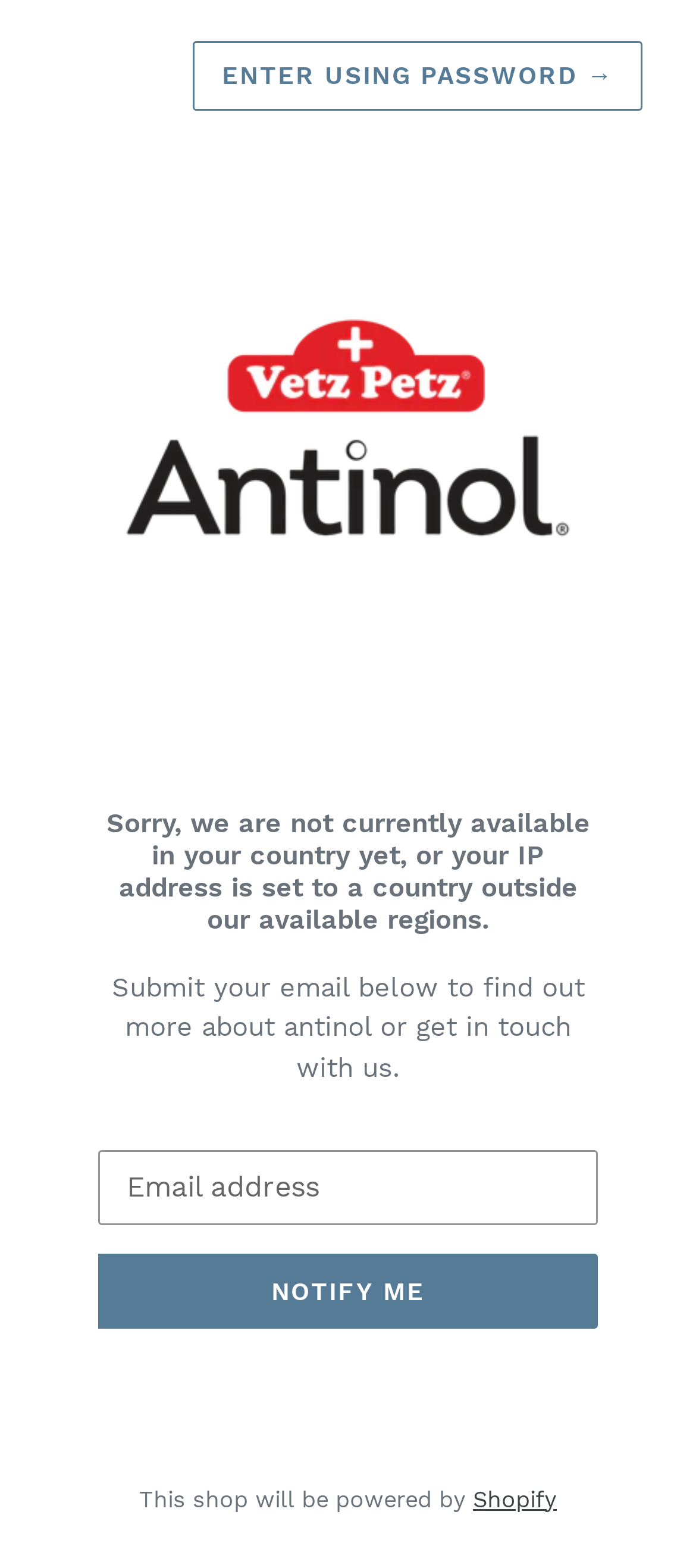Why is the website not available in my country?
Please provide a detailed and thorough answer to the question.

The static text element on the webpage states 'Sorry, we are not currently available in your country yet, or your IP address is set to a country outside our available regions.', implying that the website is not accessible due to the user's IP address being from a country outside the available regions.